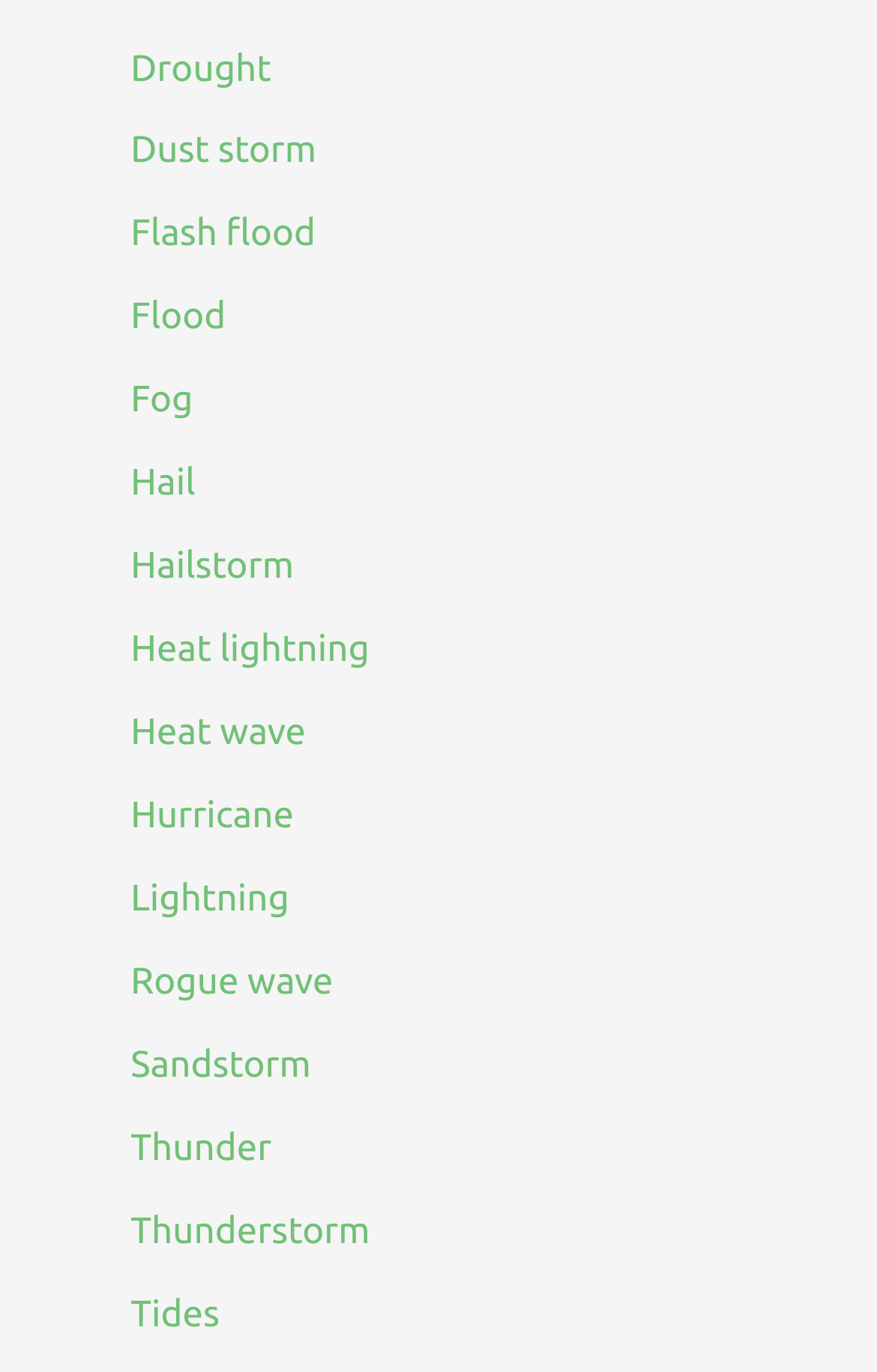What is the weather-related term located at the bottom of the list?
Answer the question with a single word or phrase derived from the image.

Tides